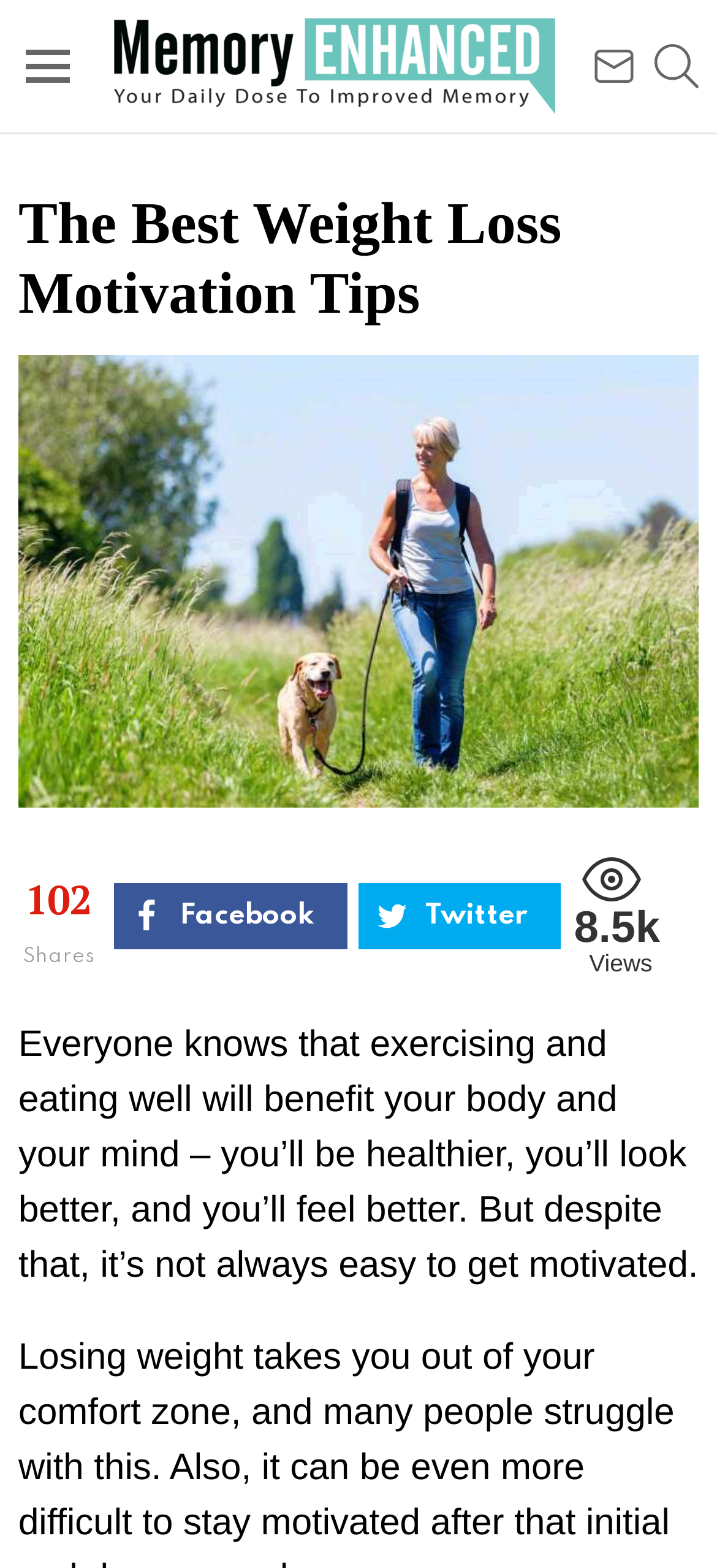What is the topic of the webpage?
From the image, provide a succinct answer in one word or a short phrase.

Weight Loss Motivation